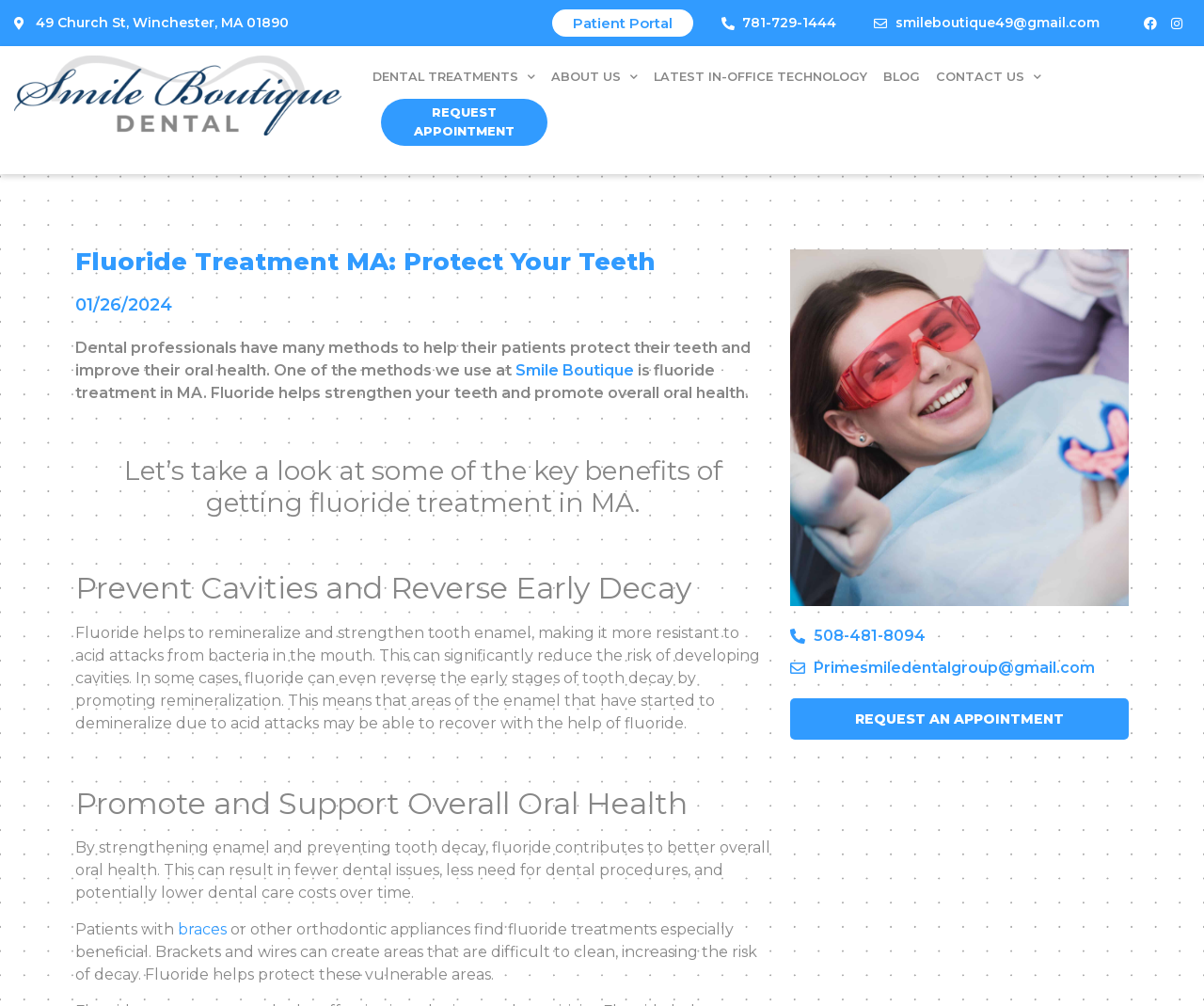What type of patients find fluoride treatments especially beneficial? Analyze the screenshot and reply with just one word or a short phrase.

Patients with braces